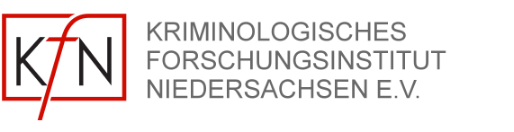What color is the line integrated with the 'K'?
Please give a detailed and elaborate explanation in response to the question.

The 'K' is designed in a bold form and integrated with a red line, giving it a distinctive and professional appearance.